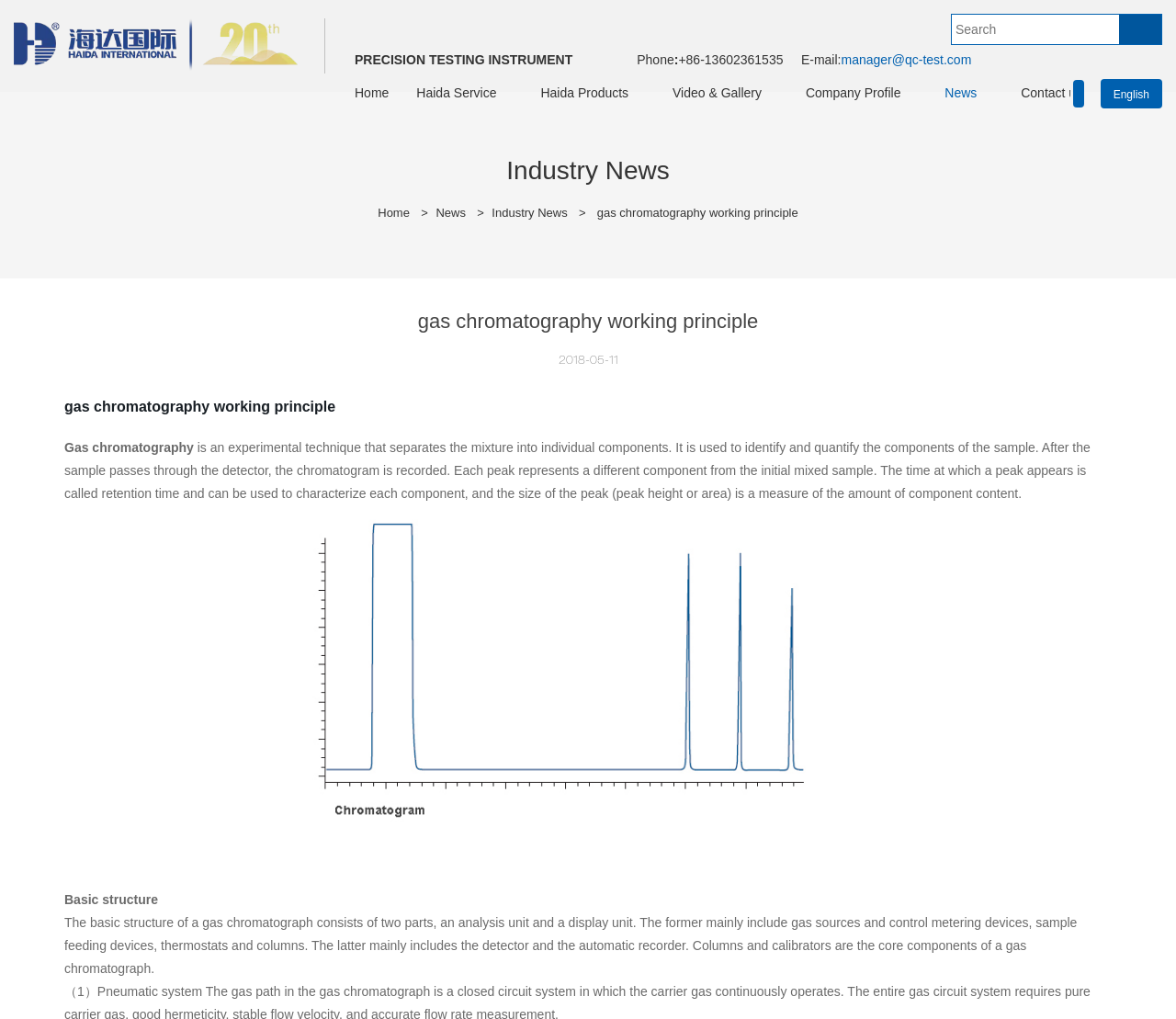Answer succinctly with a single word or phrase:
What is the purpose of the gas chromatograph?

to identify and quantify components